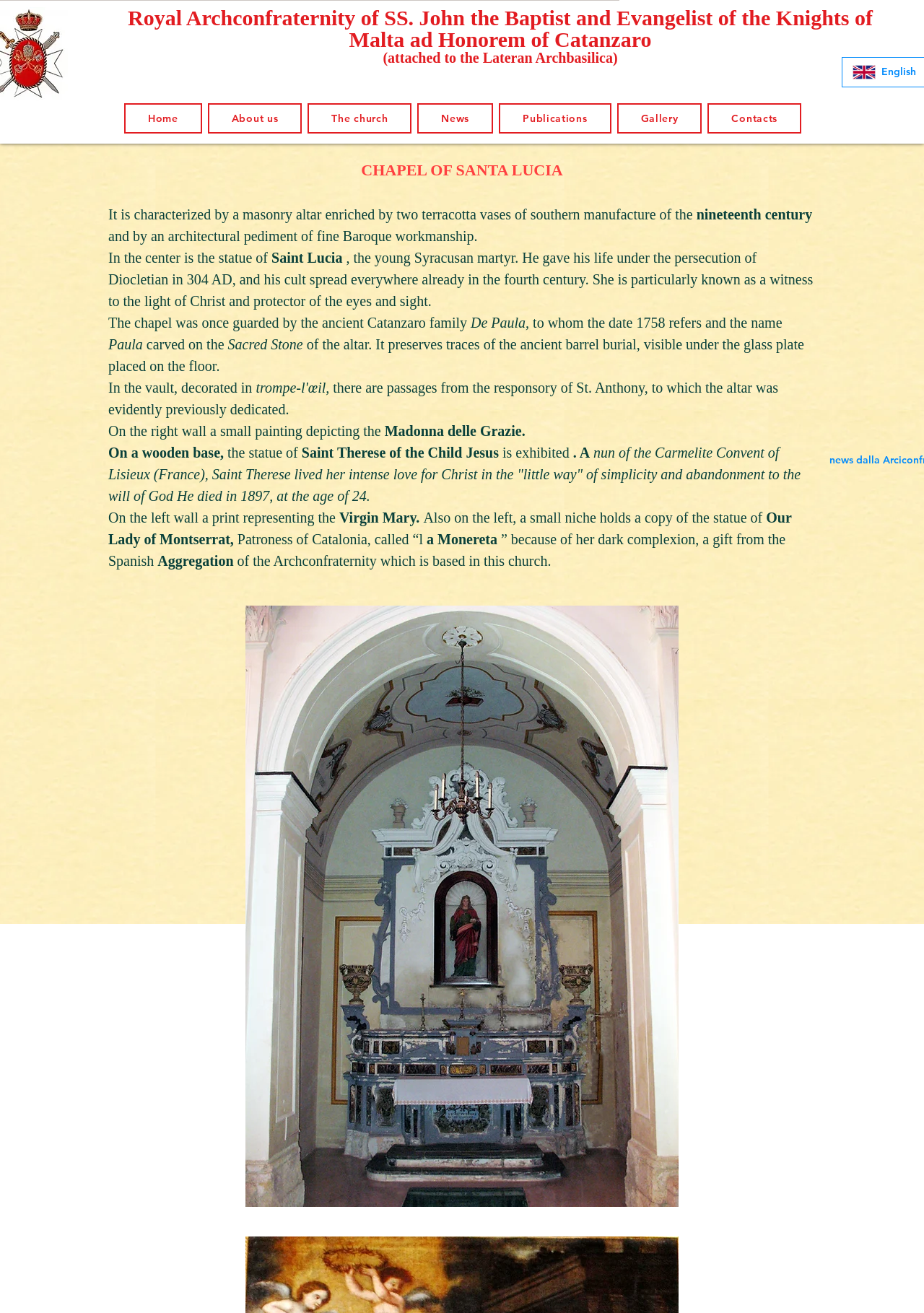Please identify the coordinates of the bounding box that should be clicked to fulfill this instruction: "Click on the 'Post a reply to this message' link".

None